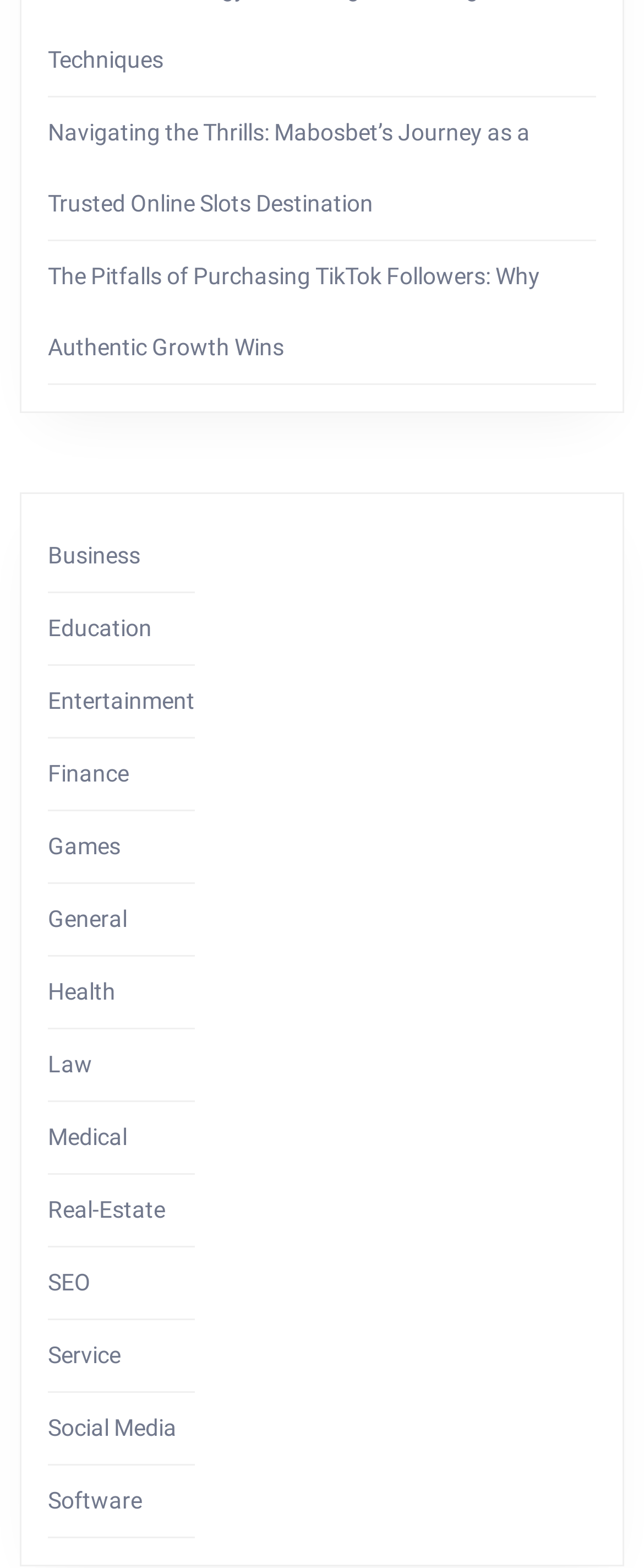How many links are above the complementary element?
Based on the image, give a one-word or short phrase answer.

2